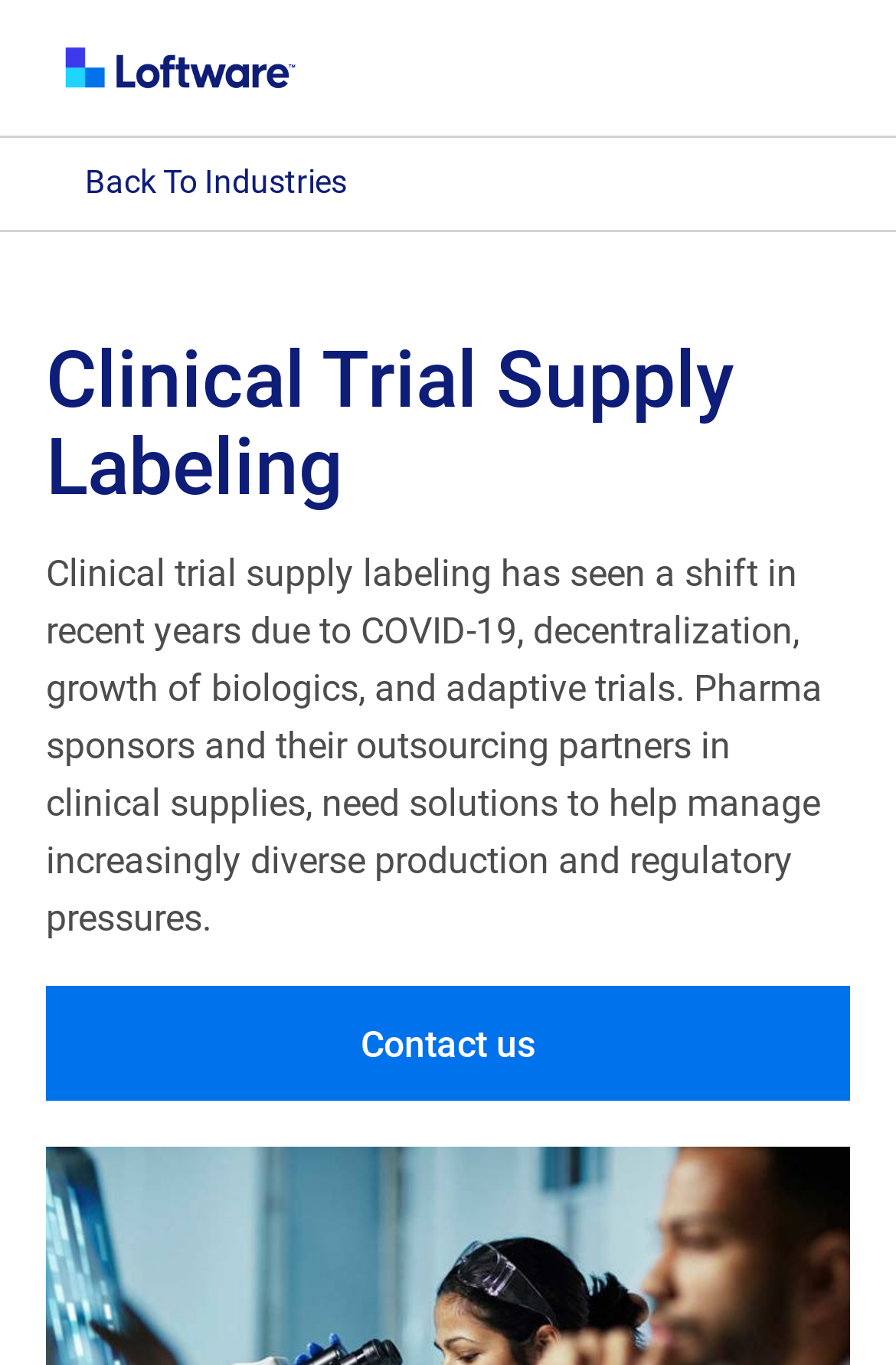Illustrate the webpage with a detailed description.

The webpage is about a clinical trial supply labeling solution, with a prominent logo of IMG-global-Loftware at the top left corner. To the right of the logo, there are two buttons: "Header Search" and "Menu". Below the logo and buttons, a navigation bar labeled "Breadcrumb" spans the entire width of the page, containing a link "Back To Industries" at the left end. 

A heading "Clinical Trial Supply Labeling" is centered below the navigation bar, followed by a block of text that explains the challenges faced by pharma sponsors and their outsourcing partners in clinical supplies, such as managing diverse production and regulatory pressures due to recent shifts in the industry. 

At the bottom of the page, a "Contact us" link is located, aligned to the left.